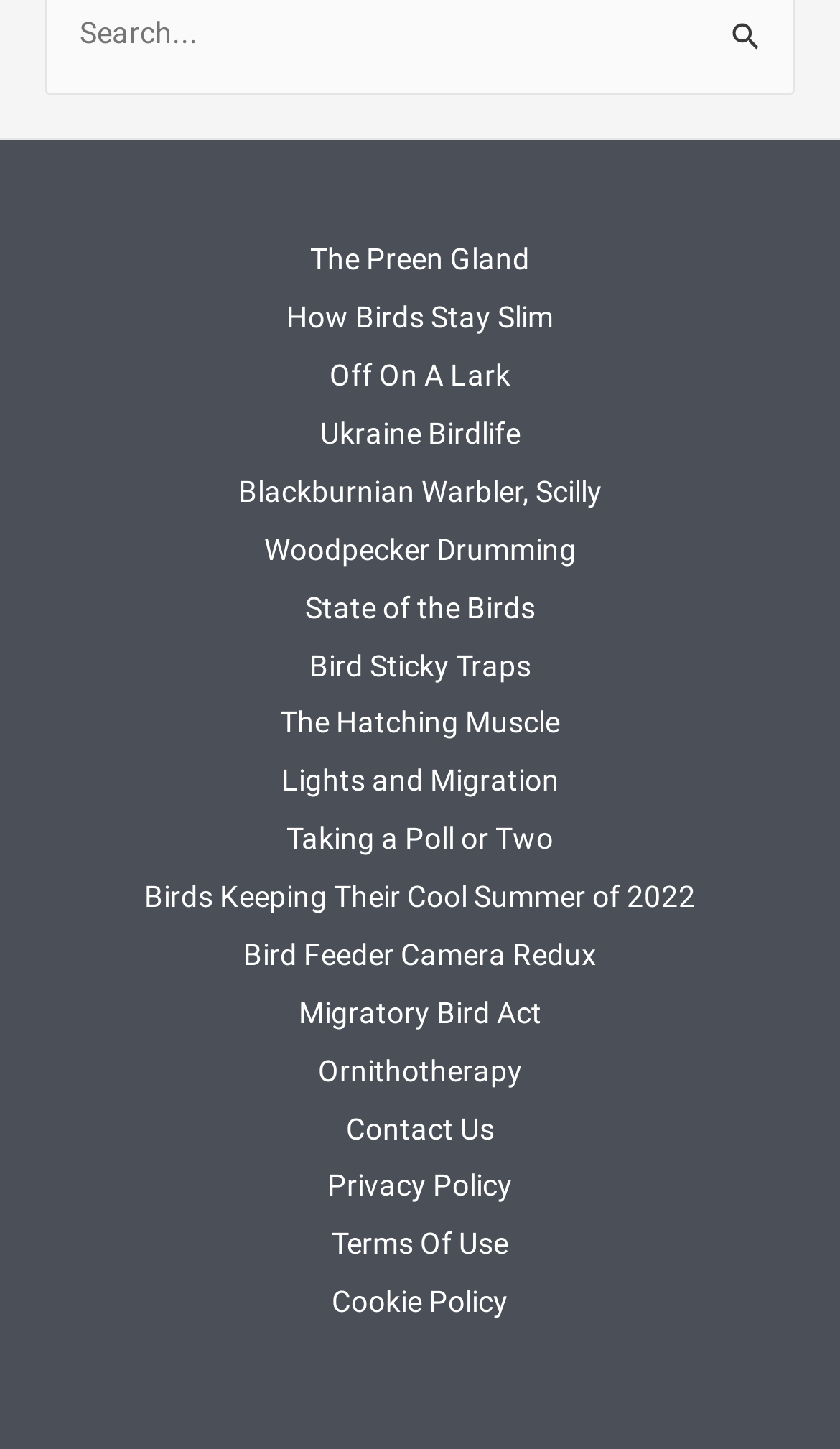What is the topic of the link 'Birds Keeping Their Cool Summer of 2022'?
Provide a detailed answer to the question using information from the image.

The link 'Birds Keeping Their Cool Summer of 2022' is likely related to the behavior of birds during the summer season, possibly discussing how they adapt to heat or other environmental factors.